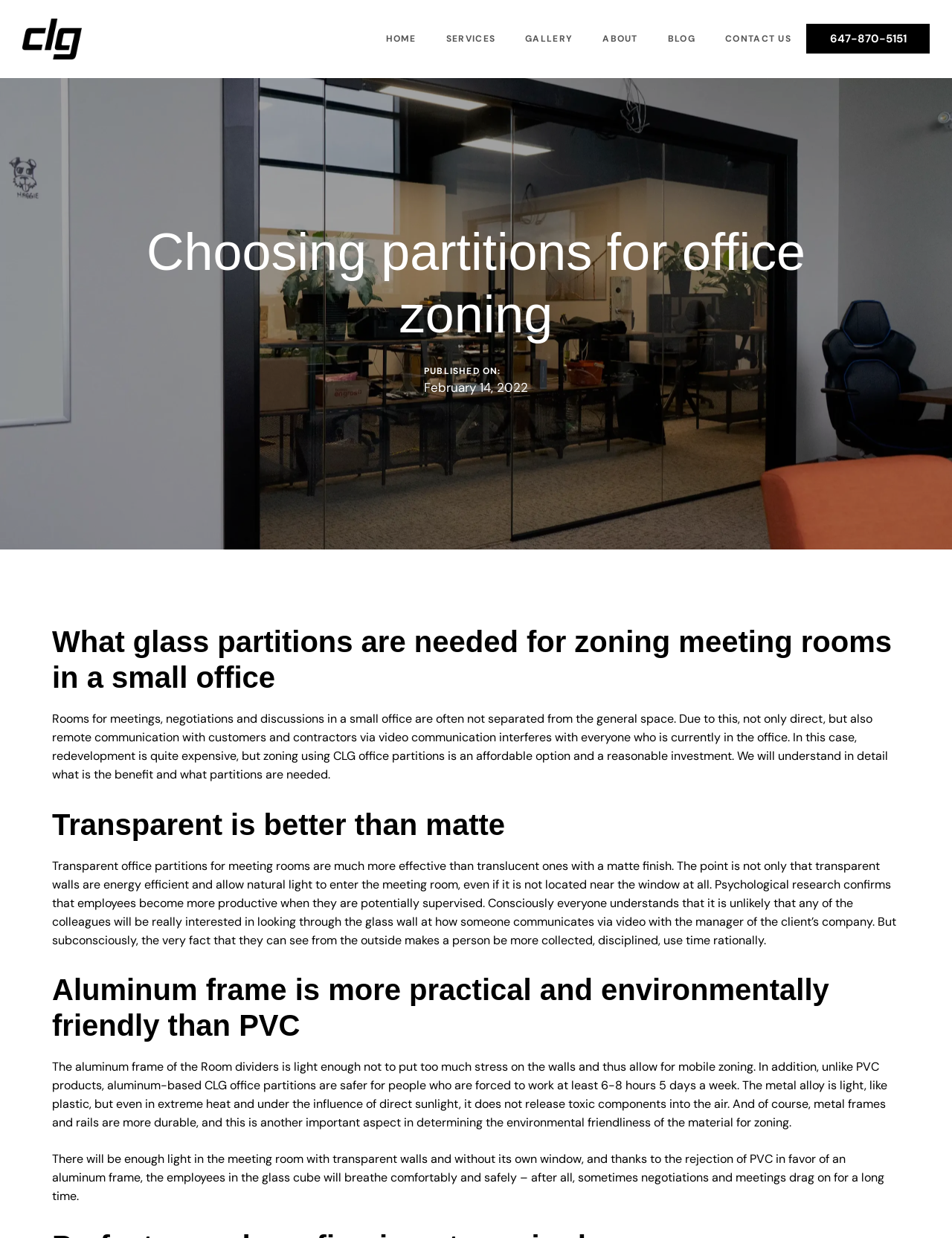Determine the bounding box coordinates of the region to click in order to accomplish the following instruction: "Click on the 'HOME' link". Provide the coordinates as four float numbers between 0 and 1, specifically [left, top, right, bottom].

[0.39, 0.0, 0.453, 0.063]